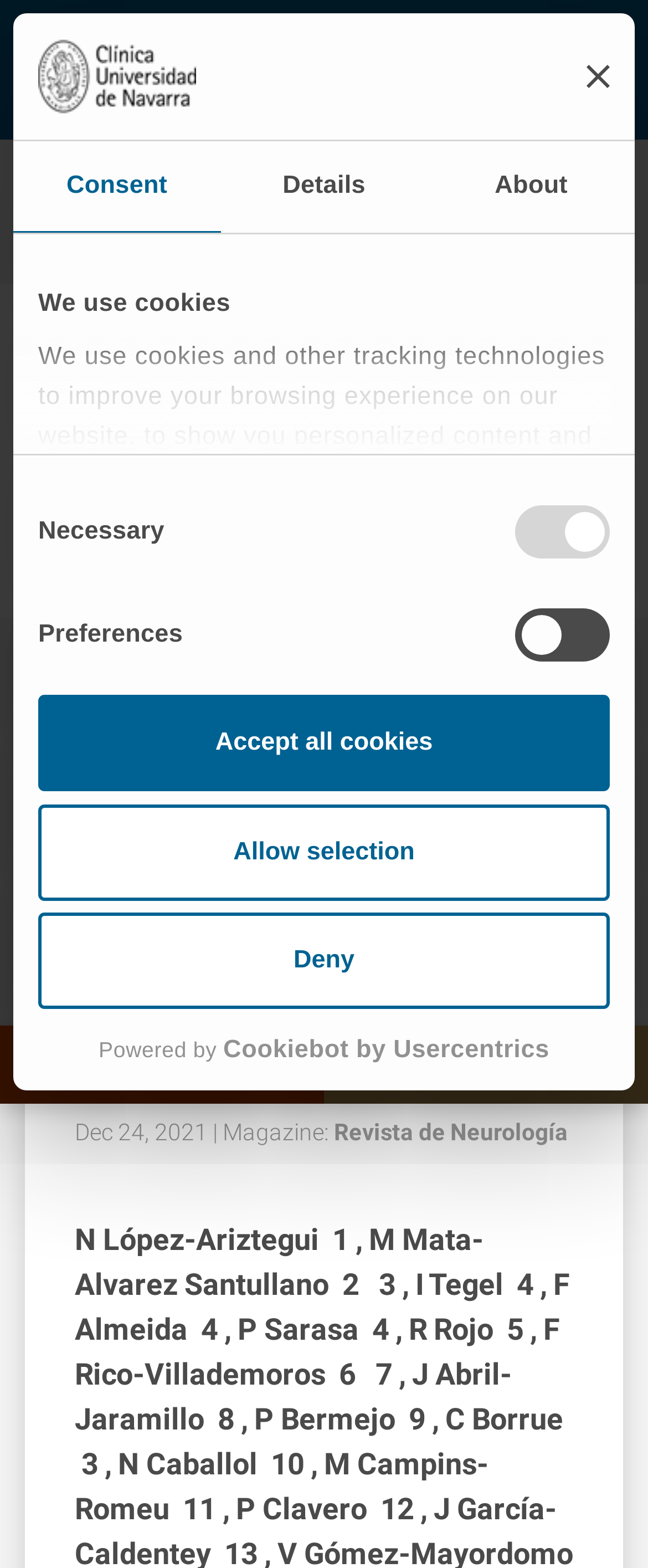Please identify the bounding box coordinates of the element's region that I should click in order to complete the following instruction: "Read the scientific publication on NEUROLOGY". The bounding box coordinates consist of four float numbers between 0 and 1, i.e., [left, top, right, bottom].

[0.115, 0.428, 0.333, 0.445]